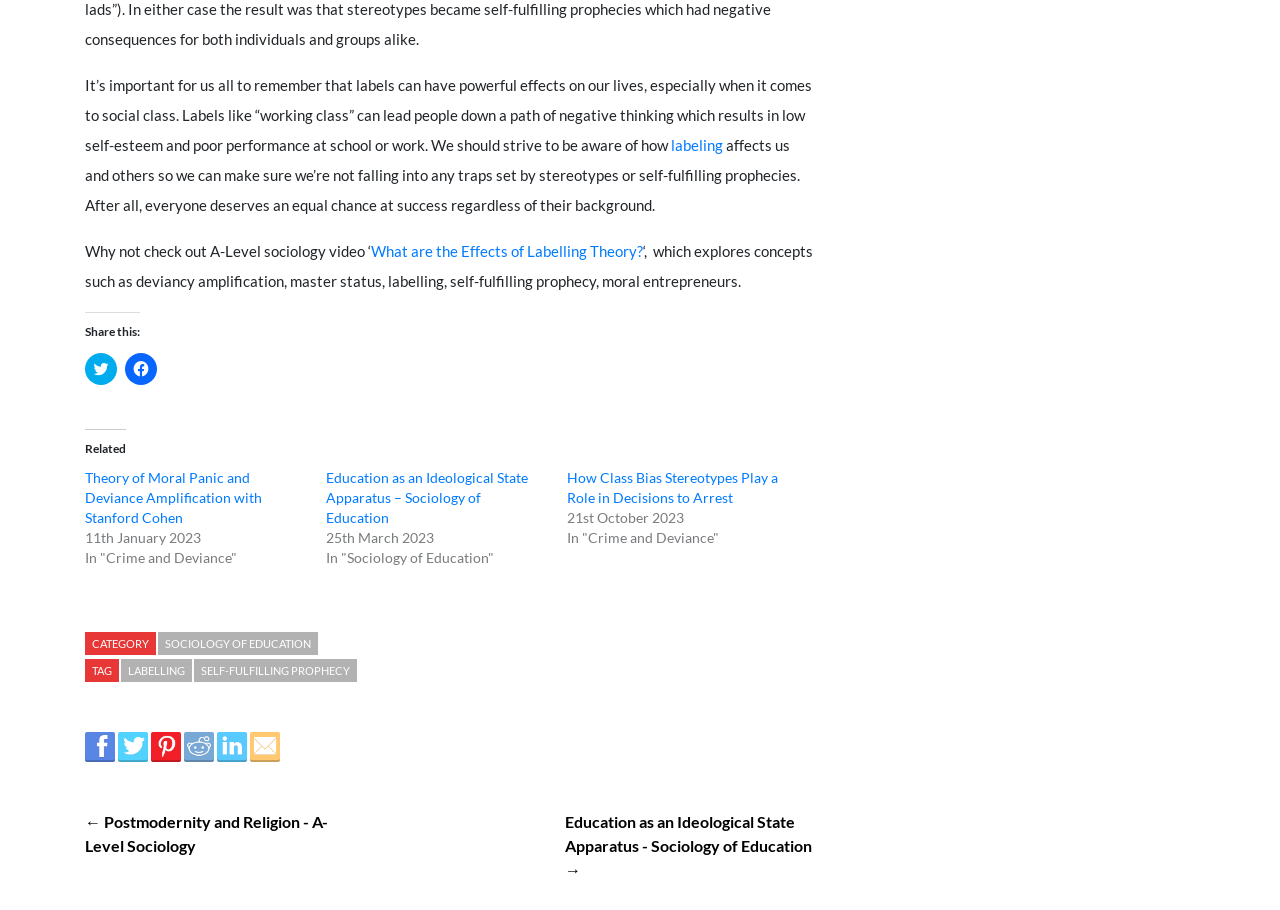What is the category of the article?
Please provide a comprehensive answer to the question based on the webpage screenshot.

The category of the article can be found in the text 'CATEGORY' followed by the link 'SOCIOLOGY OF EDUCATION', which indicates that the article belongs to the category of Sociology of Education.